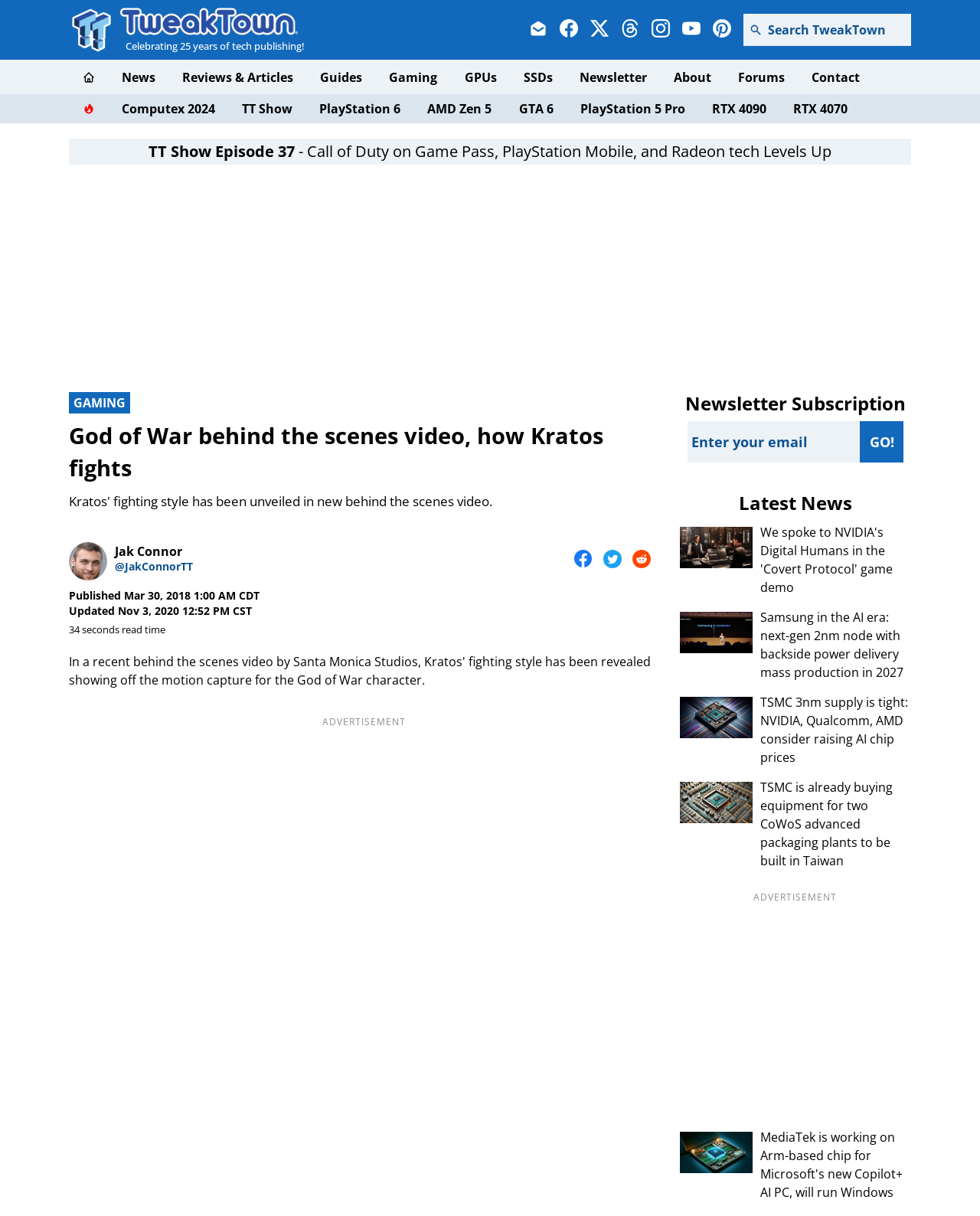How many news articles are listed below the main article?
Please provide a single word or phrase as your answer based on the image.

5